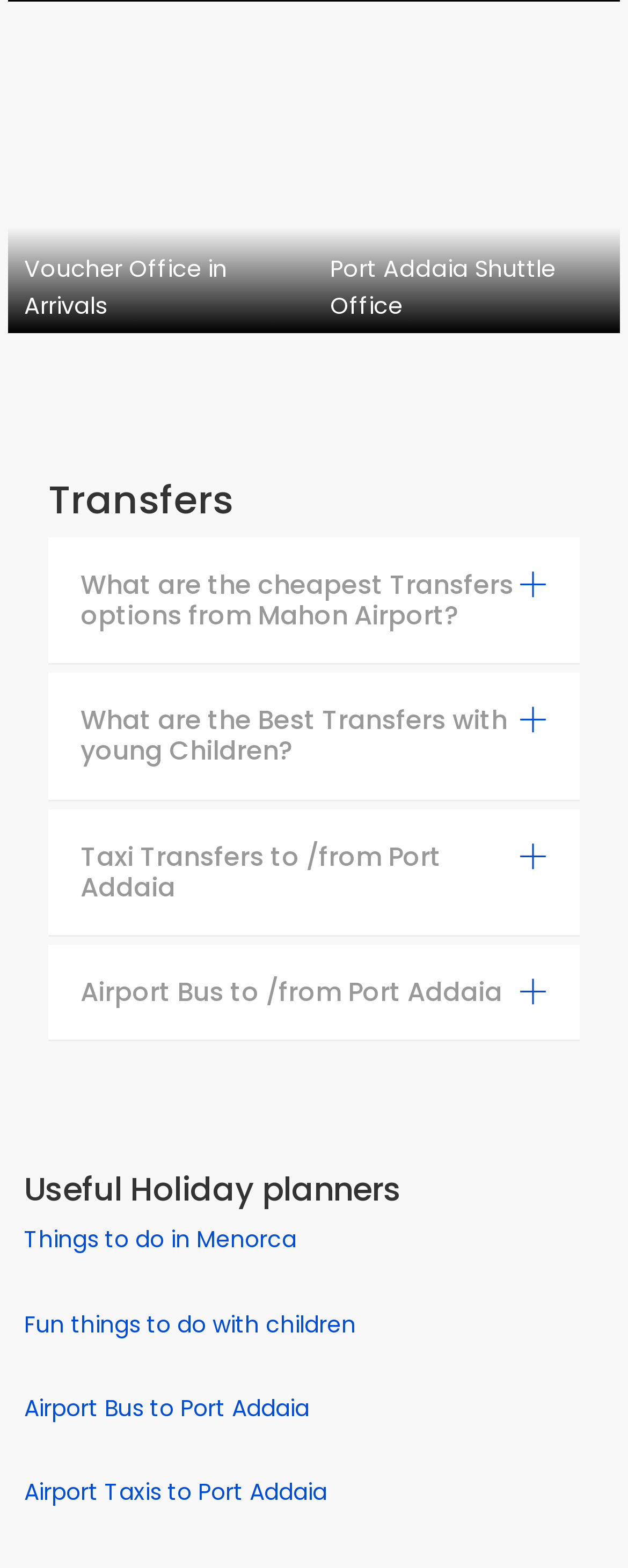Give a one-word or short phrase answer to this question: 
How many transfer options are available?

4